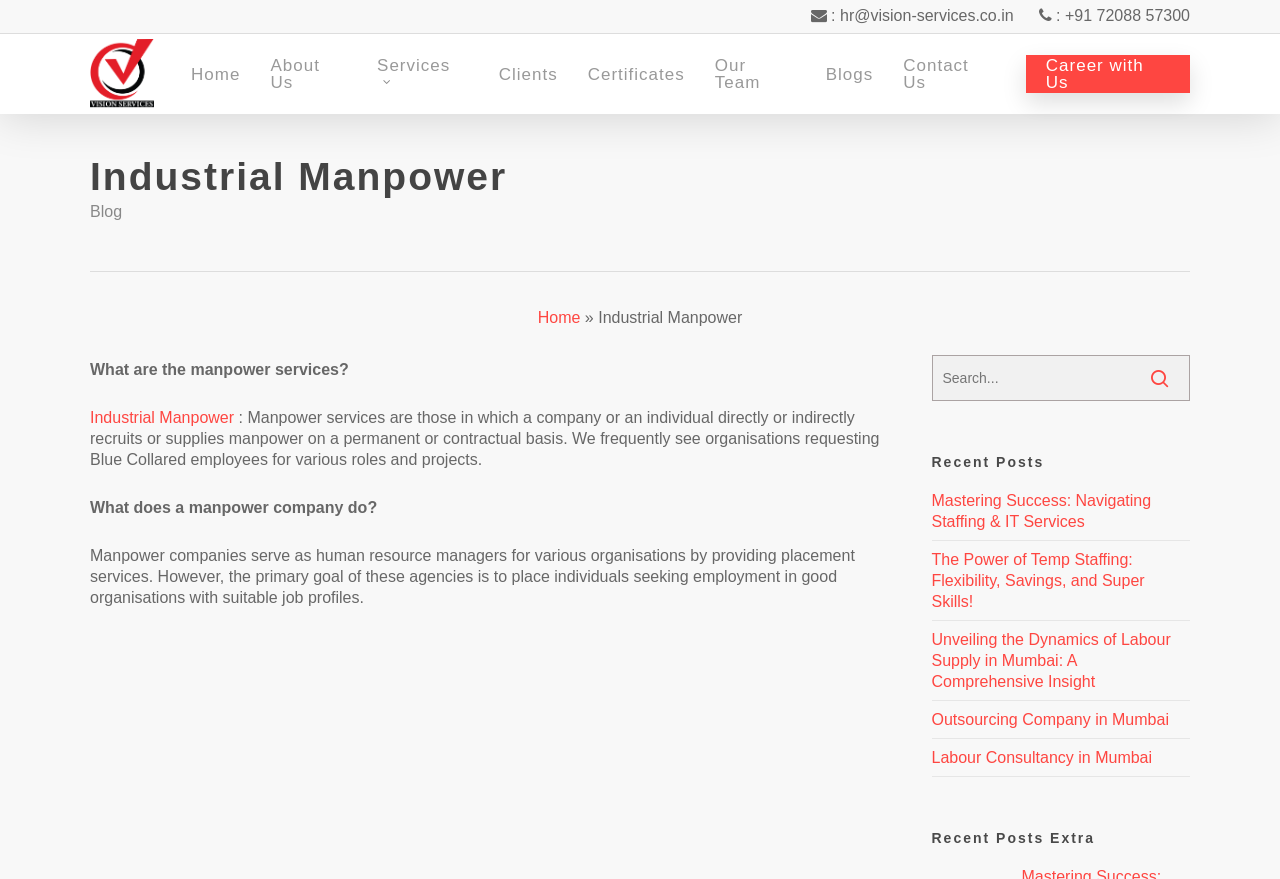How many main navigation links are there?
Provide an in-depth and detailed explanation in response to the question.

I counted the main navigation links by looking at the link elements with text 'Home', 'About Us', 'Services', 'Clients', 'Certificates', 'Our Team', 'Blogs', and 'Contact Us'. These links are located at the top of the page and have similar bounding box coordinates and styles.